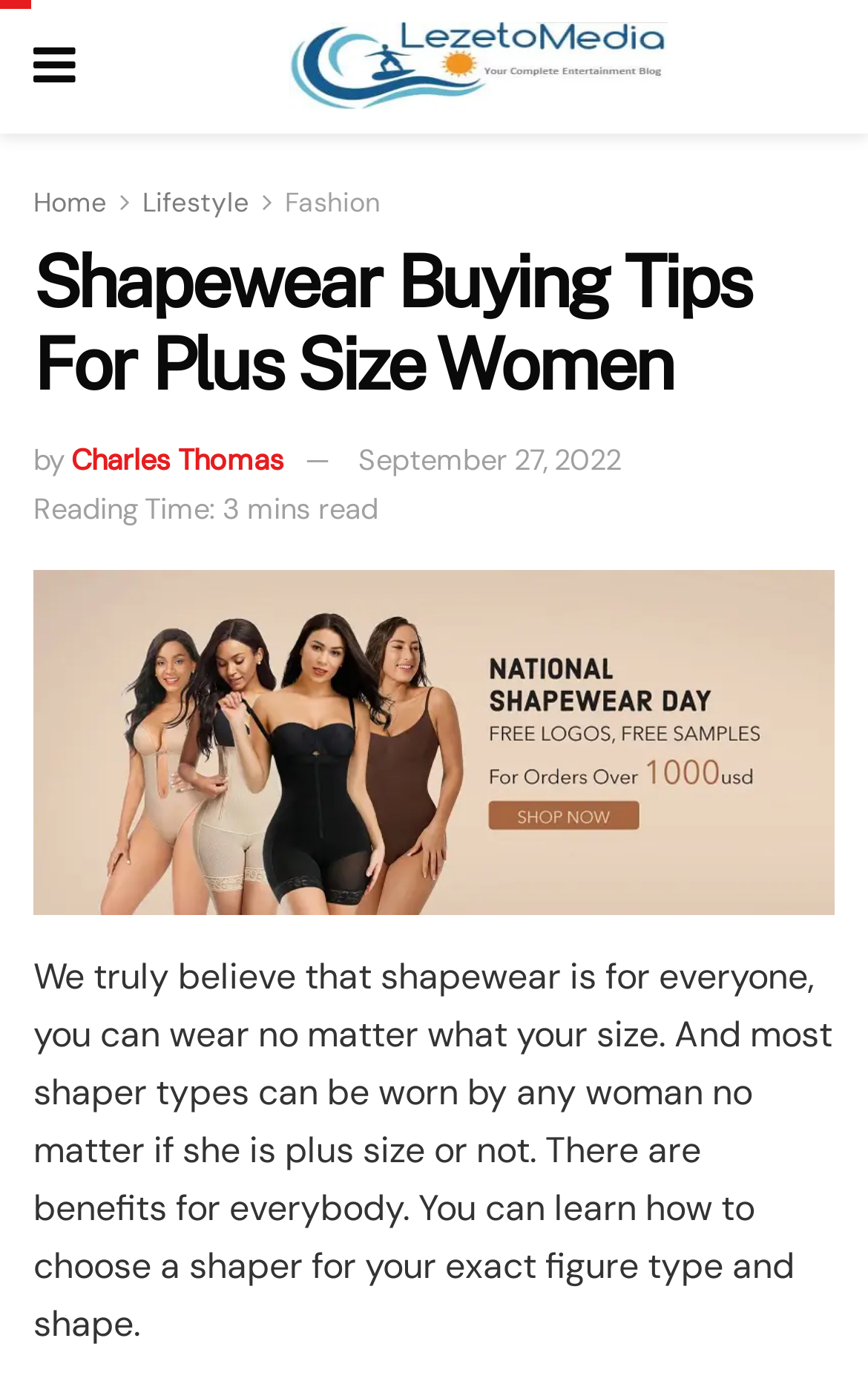Summarize the webpage in an elaborate manner.

This webpage is about shapewear for plus-size women, with a focus on buying tips. At the top left corner, there is a link with a Facebook icon, followed by a link to "Lezeto Media" which has an associated image. To the right of these links, there are three more links: "Home", "Lifestyle", and "Fashion". 

Below these links, there is a heading that reads "Shapewear Buying Tips For Plus Size Women". Underneath the heading, the author's name "Charles Thomas" and the publication date "September 27, 2022" are displayed. Next to this information, there is a note indicating that the article takes 3 minutes to read.

Further down, there is a prominent link with the text "Plus Size Women" accompanied by an image. Below this link, there is a block of text that discusses the benefits of shapewear for women of all sizes, including plus-size women, and provides guidance on how to choose the right shaper for one's figure type and shape.